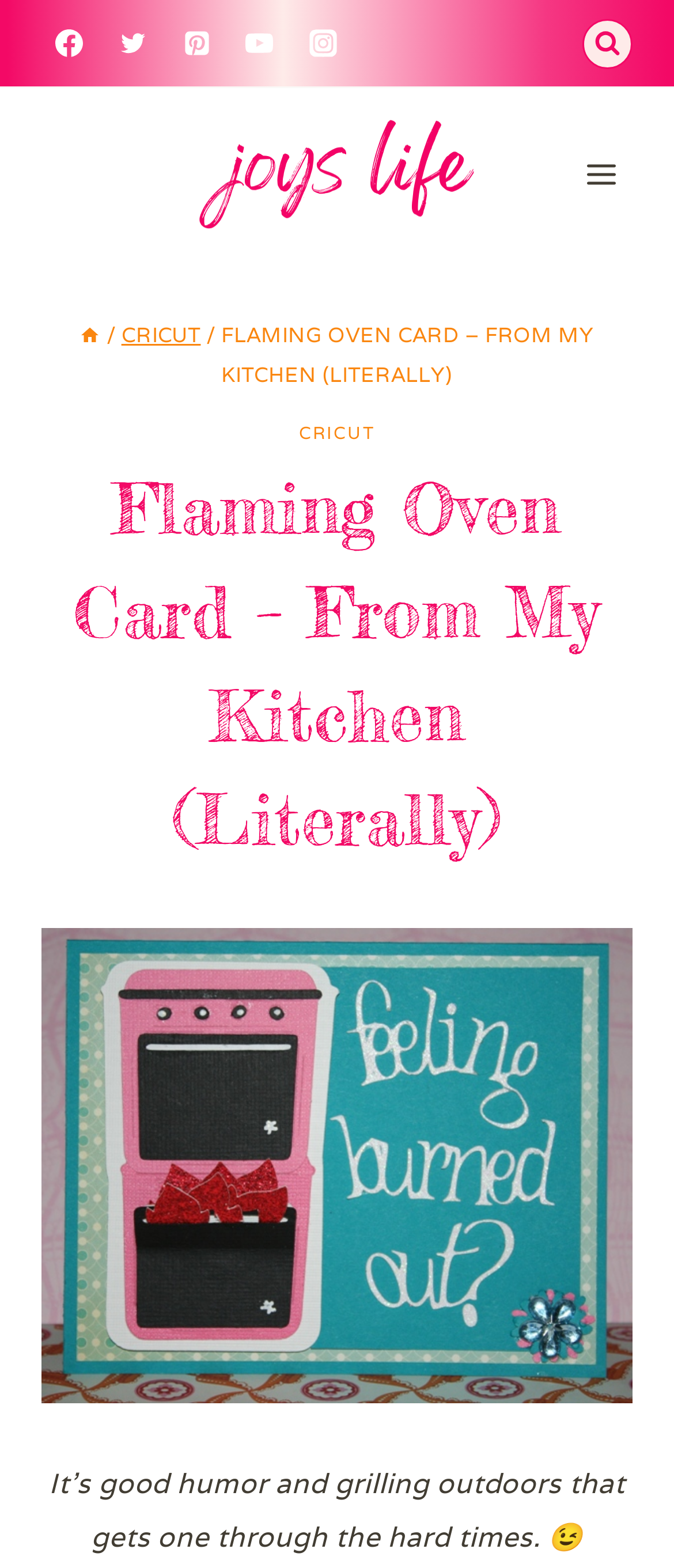Please find the bounding box for the following UI element description. Provide the coordinates in (top-left x, top-left y, bottom-right x, bottom-right y) format, with values between 0 and 1: Twitter

[0.156, 0.01, 0.238, 0.045]